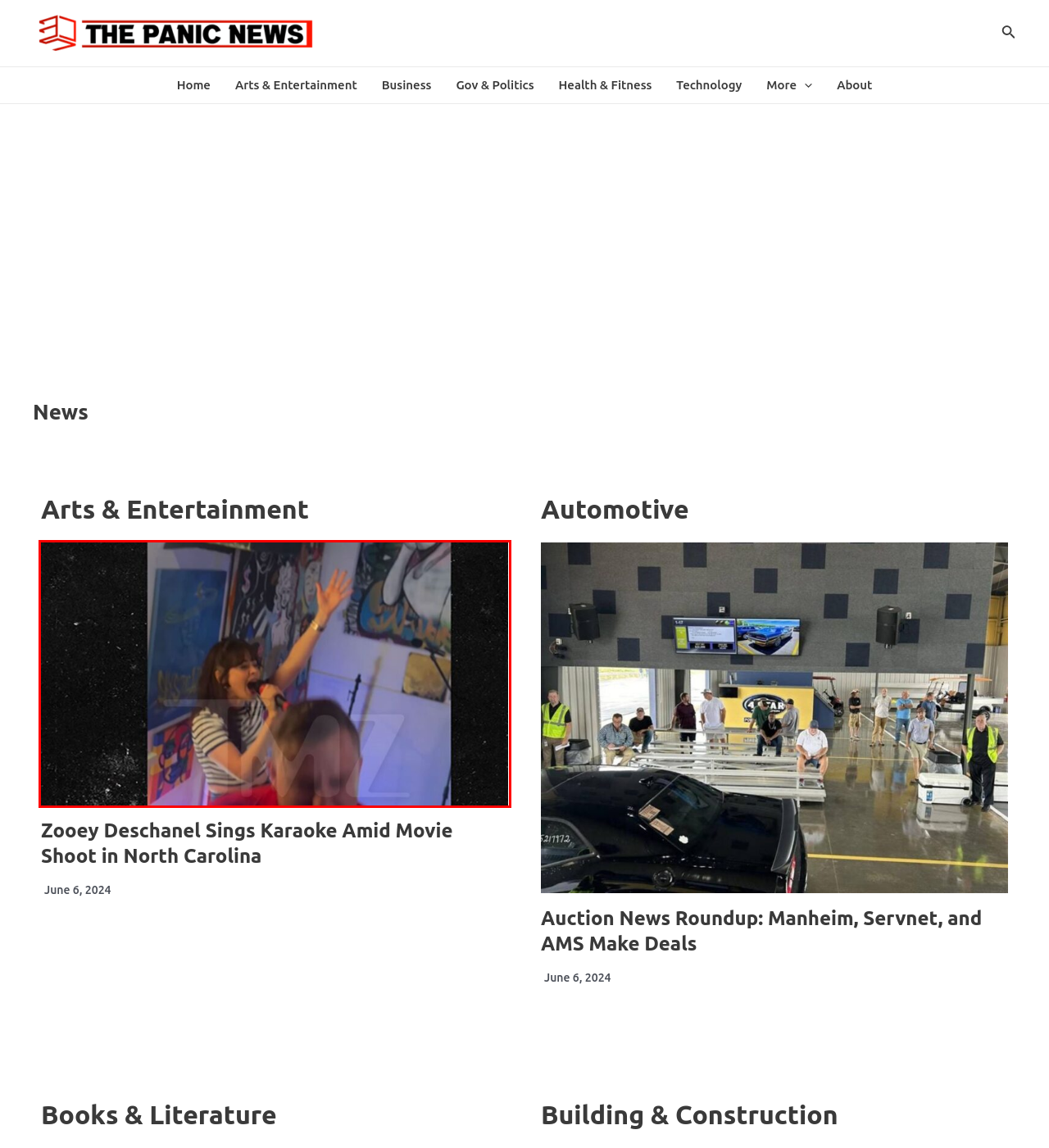A screenshot of a webpage is given with a red bounding box around a UI element. Choose the description that best matches the new webpage shown after clicking the element within the red bounding box. Here are the candidates:
A. Tech News - The Panic News
B. Auction News Roundup: Manheim, Servnet, and AMS Make Deals - The Panic News
C. Arts & Entertainment News - The Panic News
D. Health & Fitness News - The Panic News
E. Zooey Deschanel Sings Karaoke Amid Movie Shoot in North Carolina - The Panic News
F. Gov & Politics News - The Panic News
G. Business News - The Panic News
H. Privacy Policy - The Panic News

E